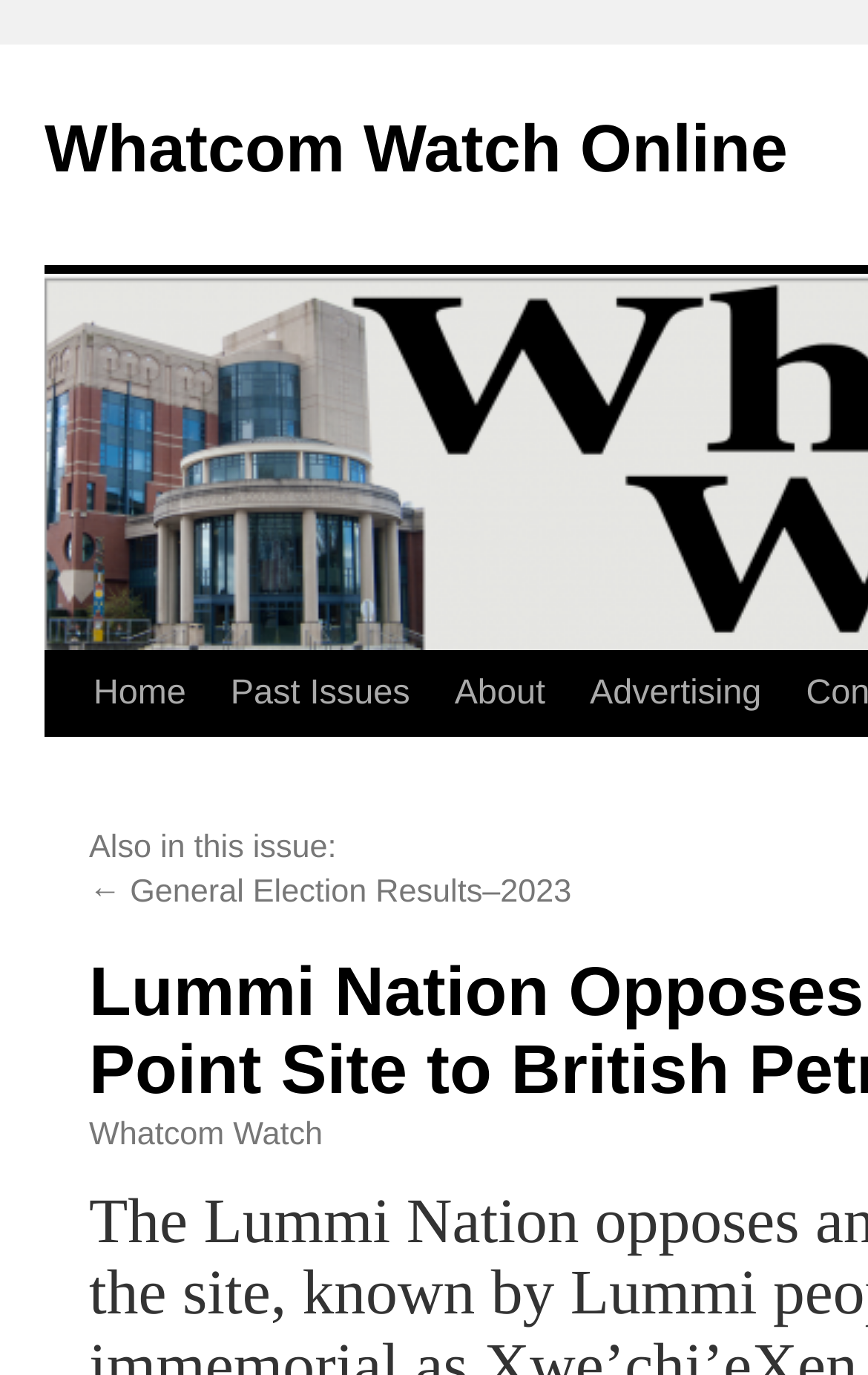Is there a way to skip to the content?
Please use the image to provide an in-depth answer to the question.

I found a 'Skip to content' link at the top of the webpage, which suggests that there is a way to skip to the content.